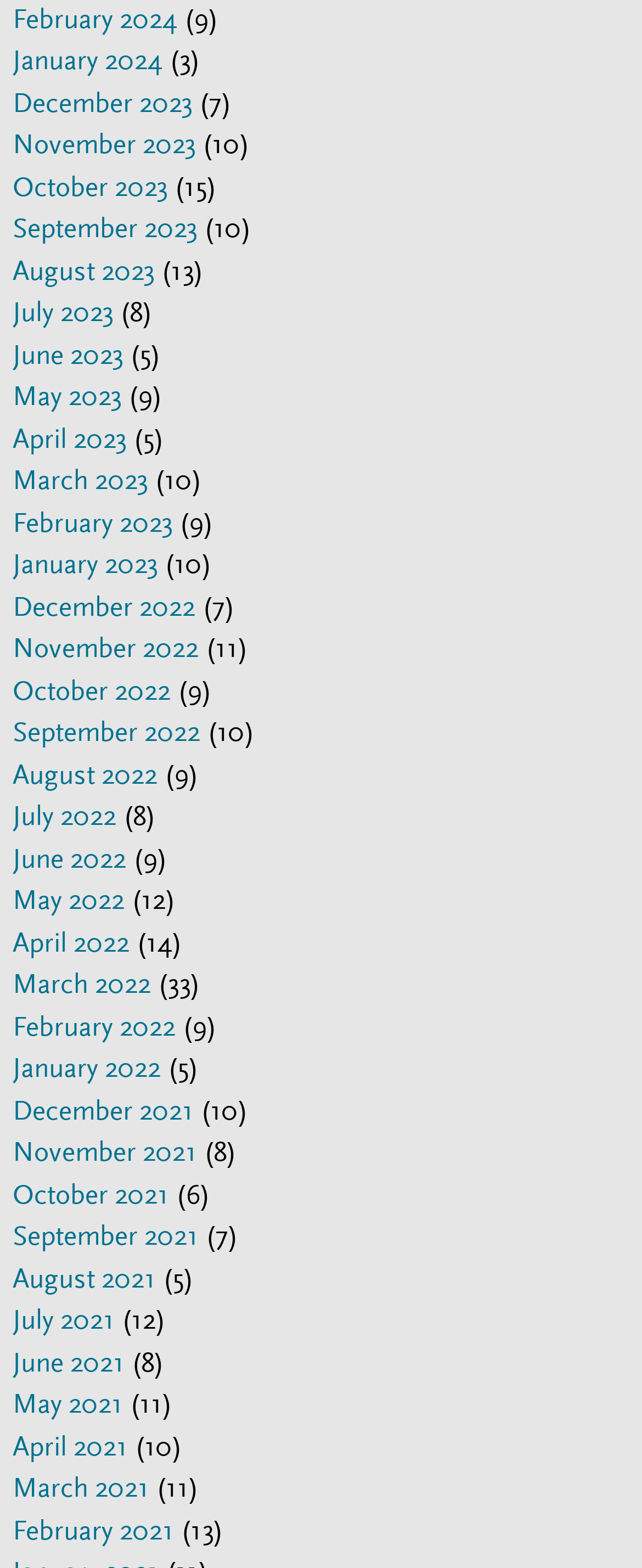Respond with a single word or phrase to the following question: What is the month with the highest number of items?

March 2022